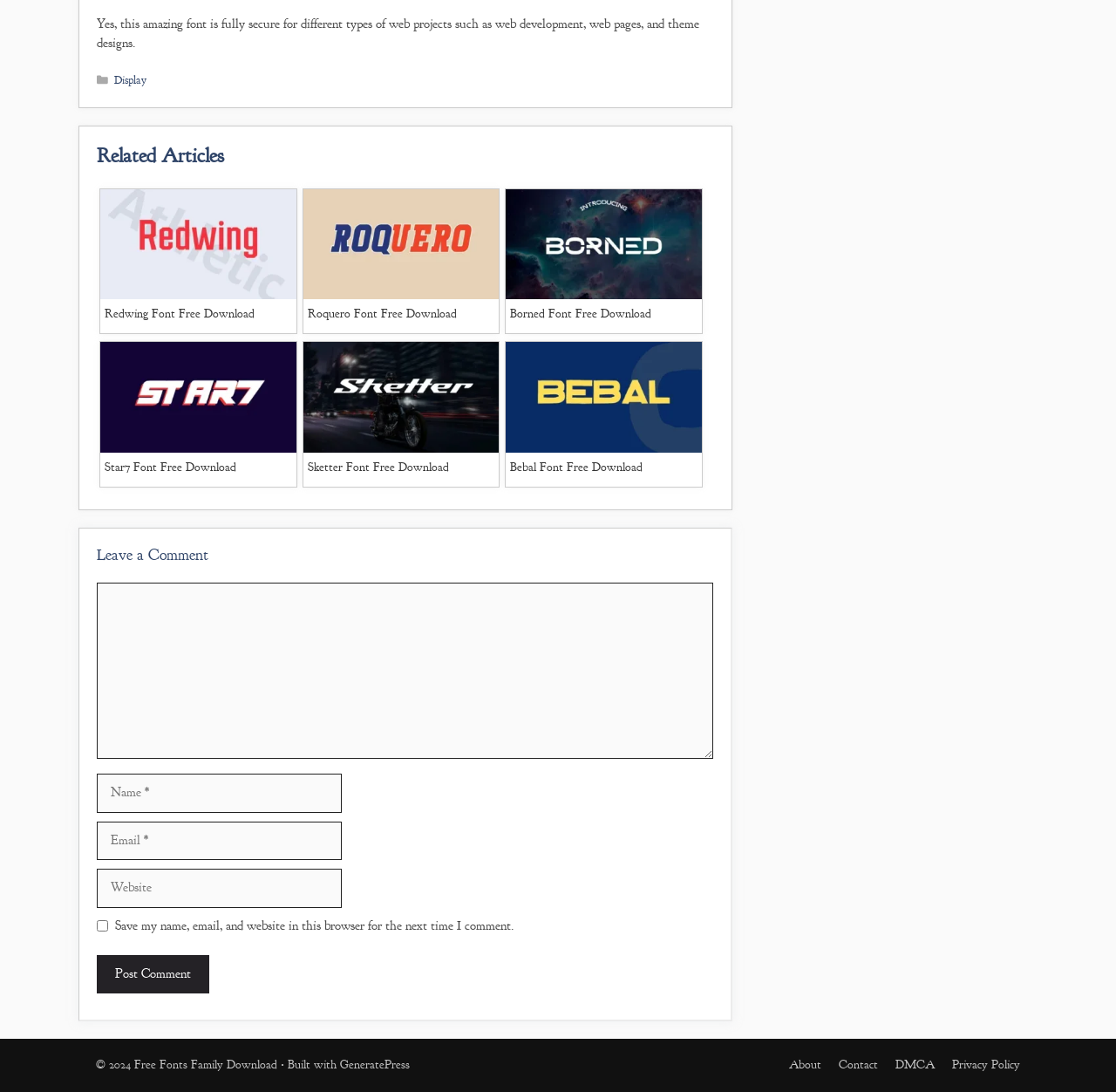Give a short answer using one word or phrase for the question:
What theme is used to build this website?

GeneratePress